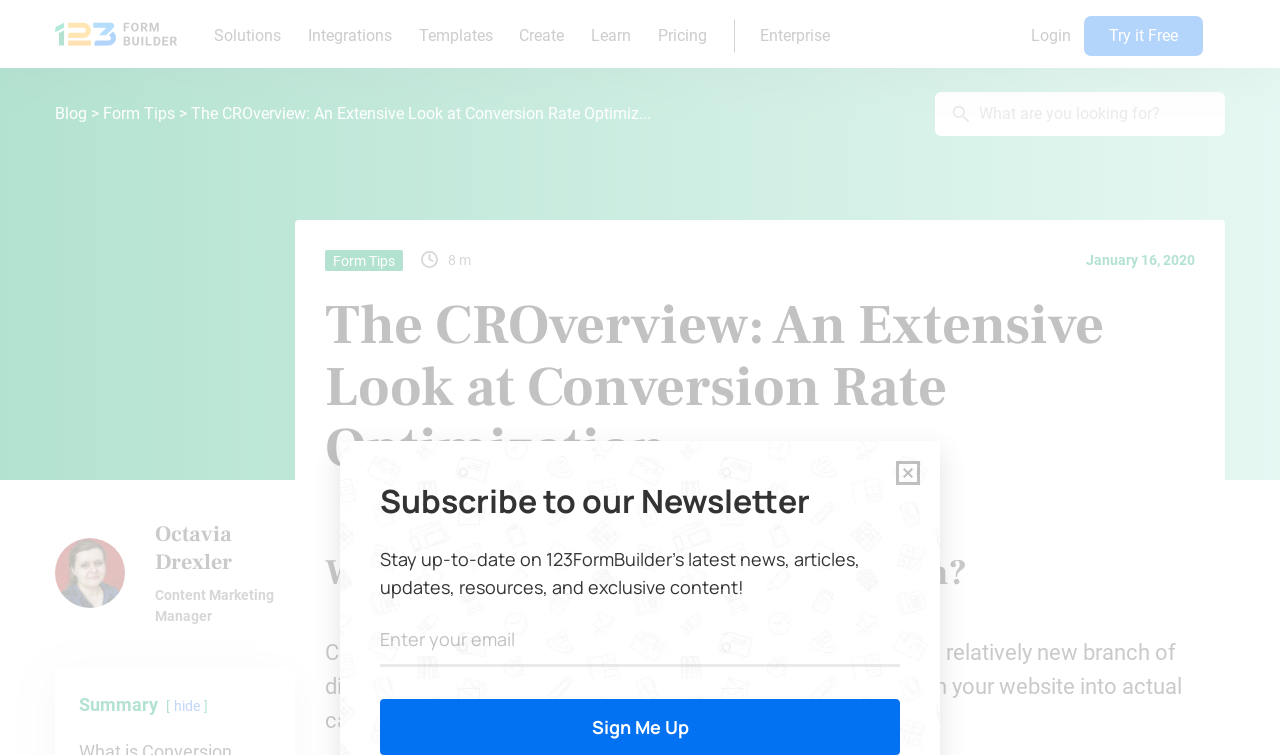Determine the bounding box coordinates for the UI element described. Format the coordinates as (top-left x, top-left y, bottom-right x, bottom-right y) and ensure all values are between 0 and 1. Element description: name="email" placeholder="Enter your email"

[0.297, 0.828, 0.703, 0.883]